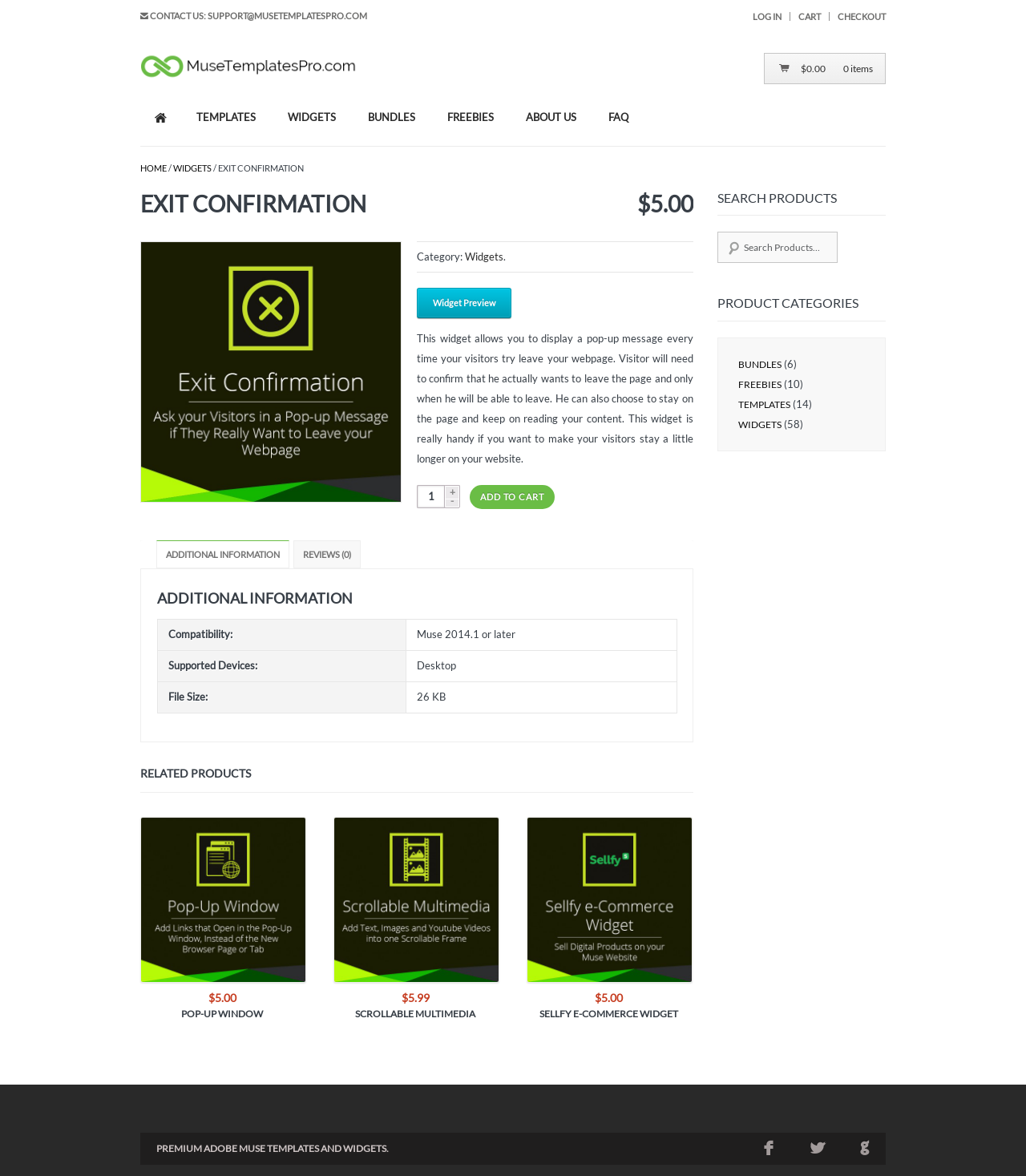What is the price of the Exit Confirmation widget?
Based on the screenshot, provide a one-word or short-phrase response.

$5.00